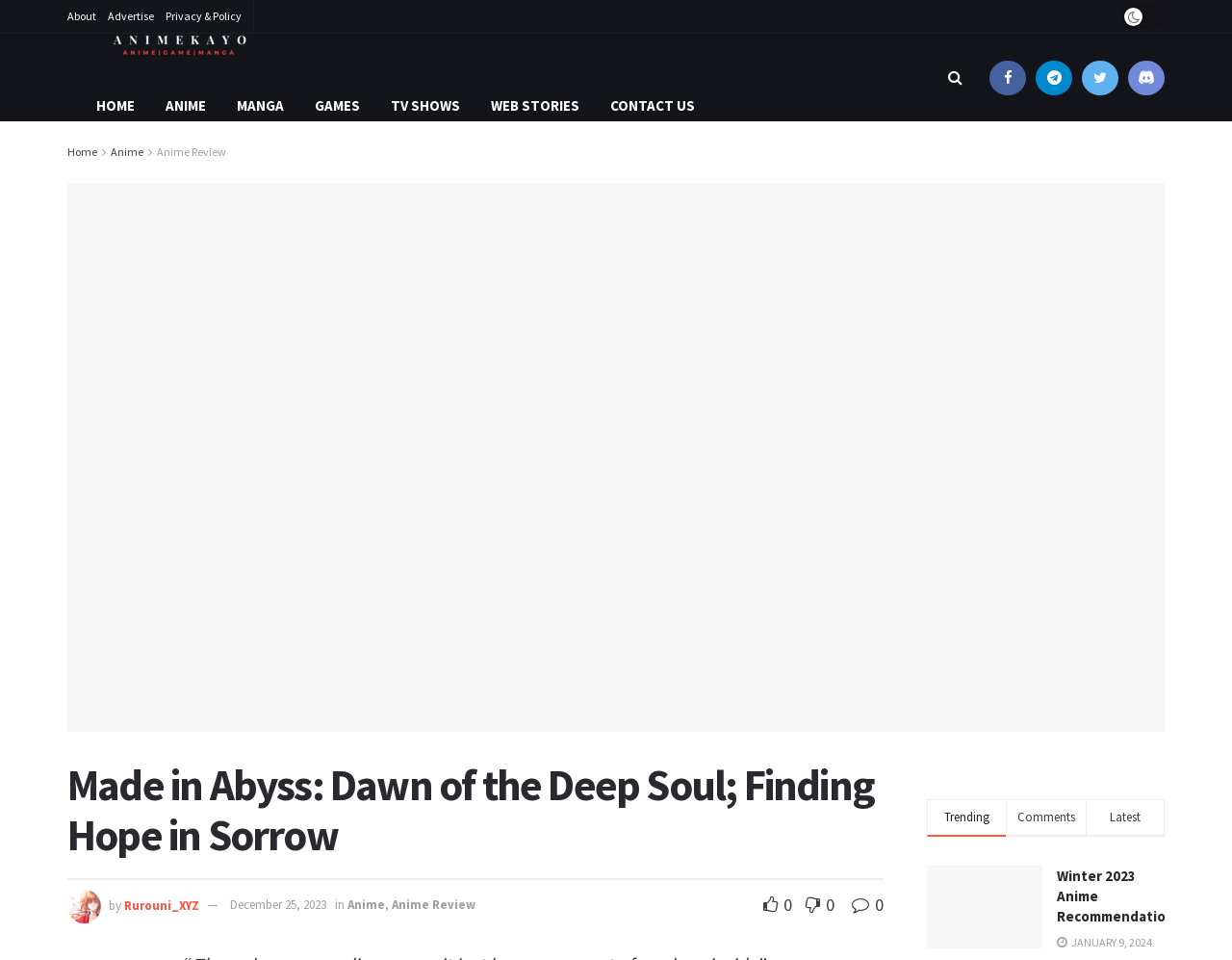Utilize the details in the image to give a detailed response to the question: How many main categories are there in the navigation menu?

I counted the number of main categories in the navigation menu, which are HOME, ANIME, MANGA, GAMES, TV SHOWS, and WEB STORIES.